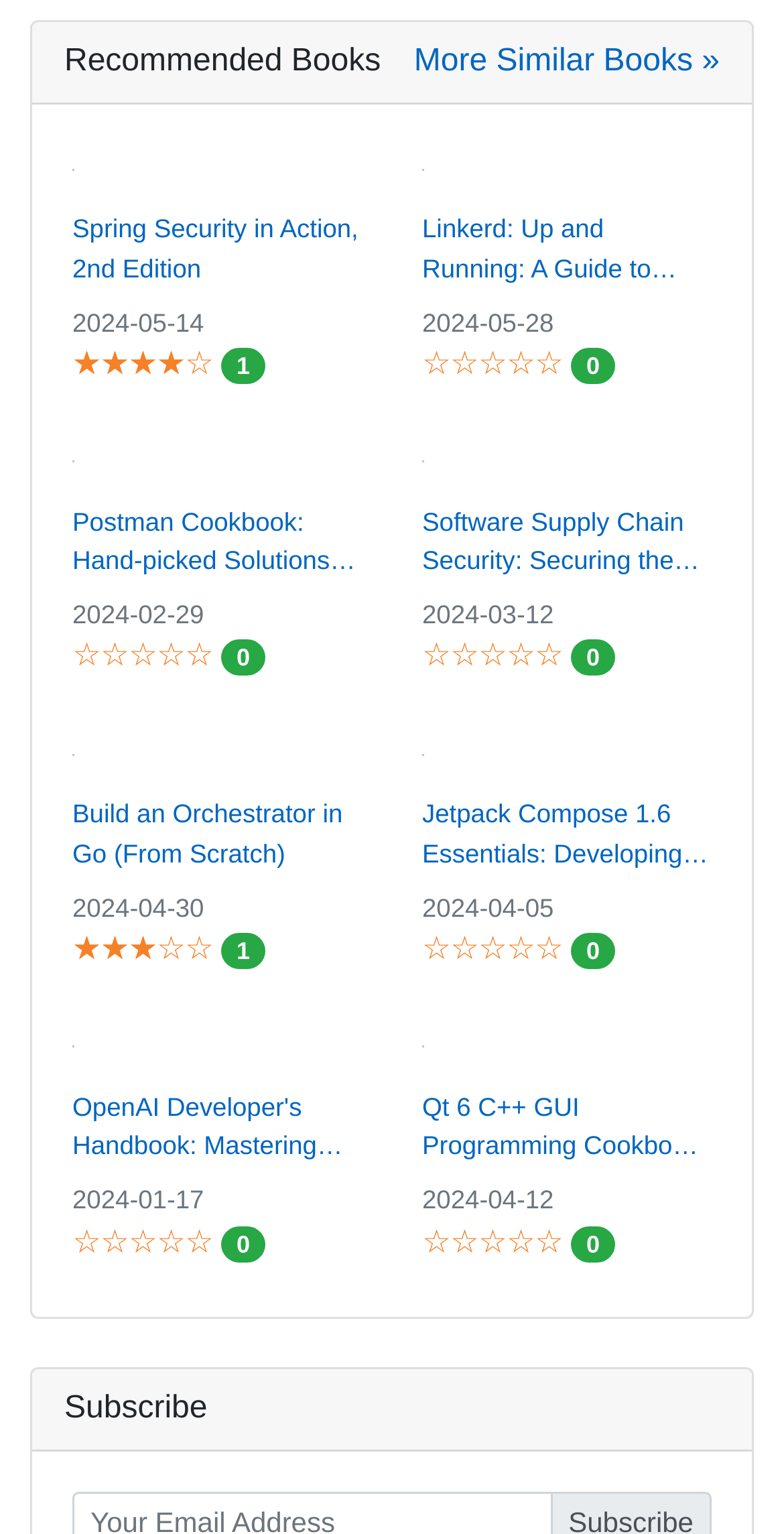Determine the bounding box coordinates for the region that must be clicked to execute the following instruction: "View 'Spring Security in Action, 2nd Edition'".

[0.092, 0.099, 0.462, 0.187]